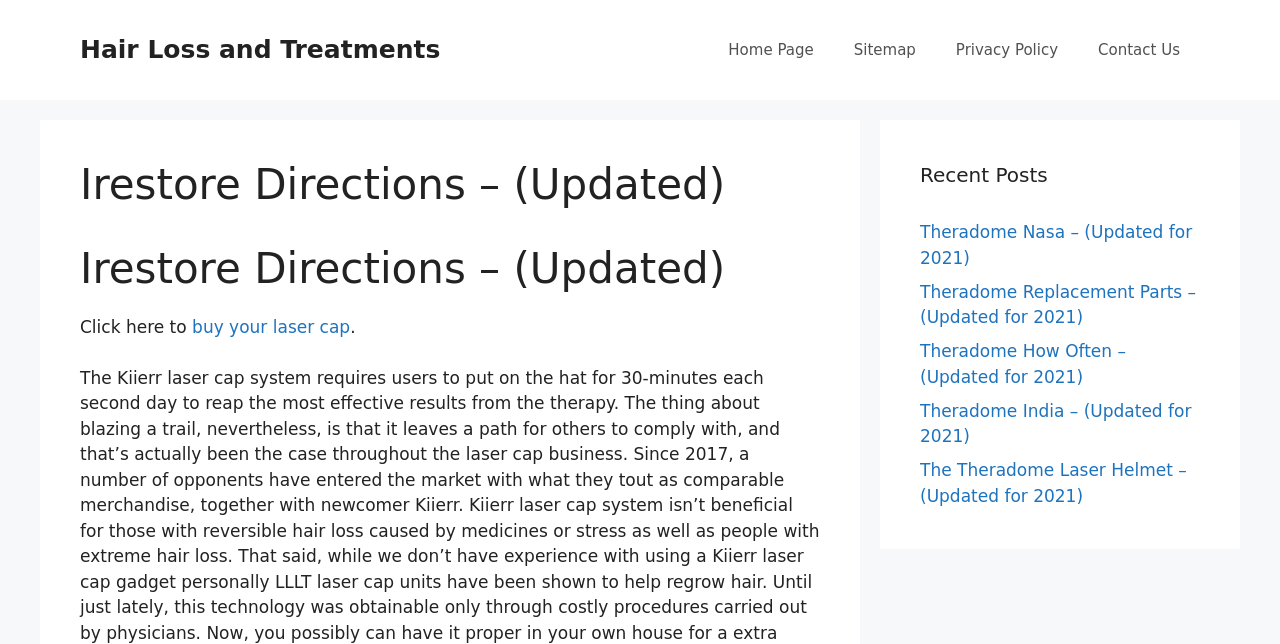Could you specify the bounding box coordinates for the clickable section to complete the following instruction: "Click the link to buy your laser cap"?

[0.15, 0.492, 0.274, 0.523]